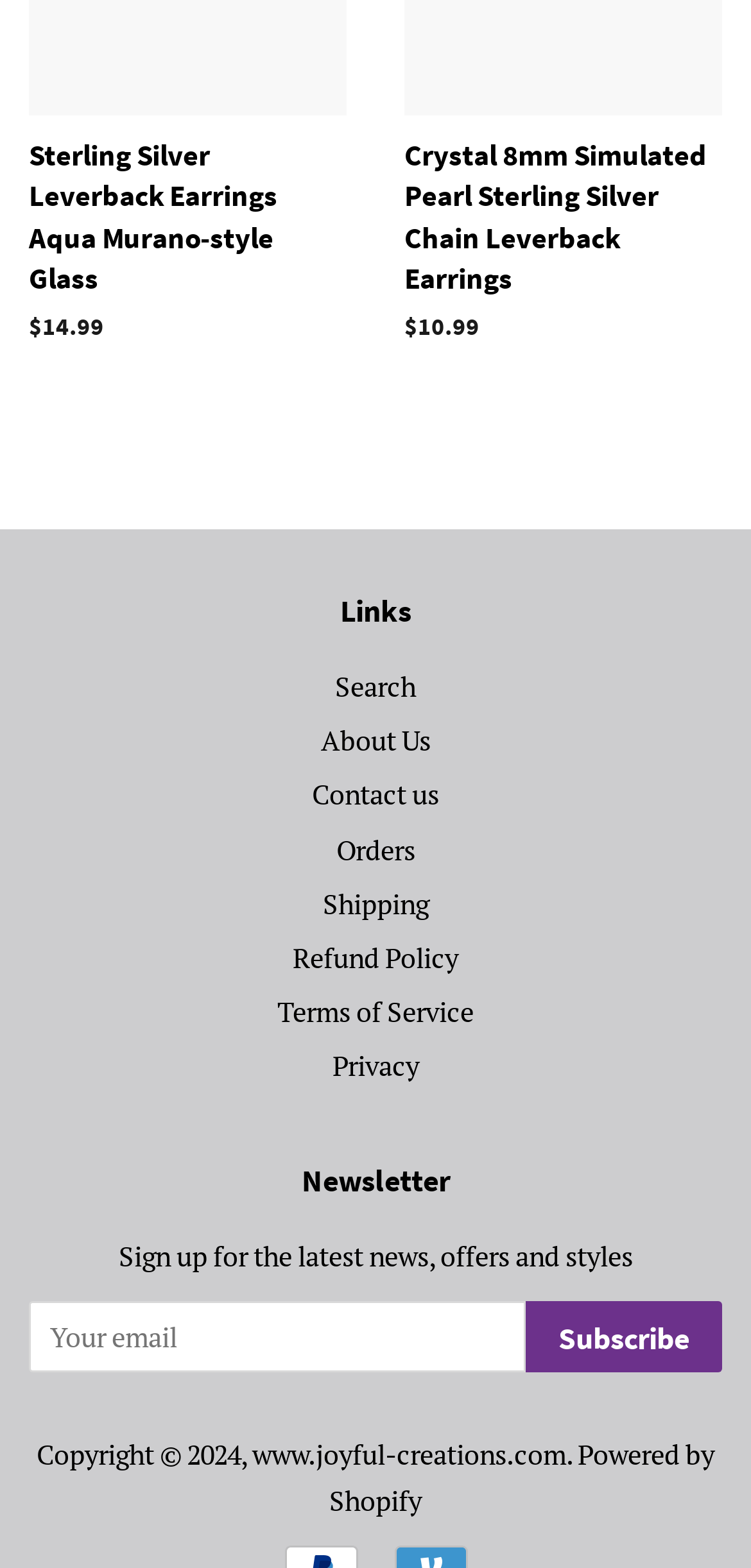What platform is the website powered by? Observe the screenshot and provide a one-word or short phrase answer.

Shopify